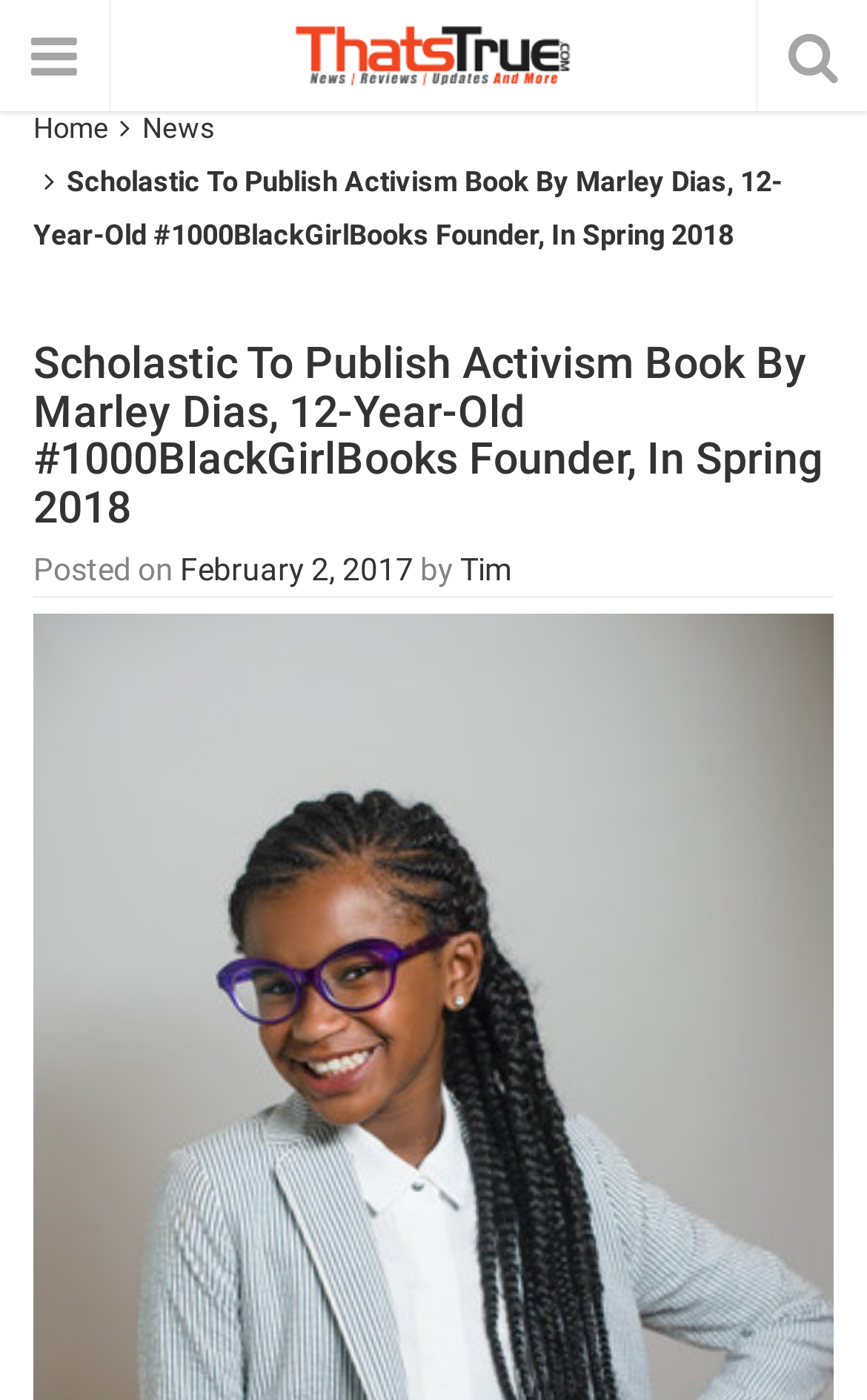Given the element description Tim, specify the bounding box coordinates of the corresponding UI element in the format (top-left x, top-left y, bottom-right x, bottom-right y). All values must be between 0 and 1.

[0.531, 0.394, 0.59, 0.42]